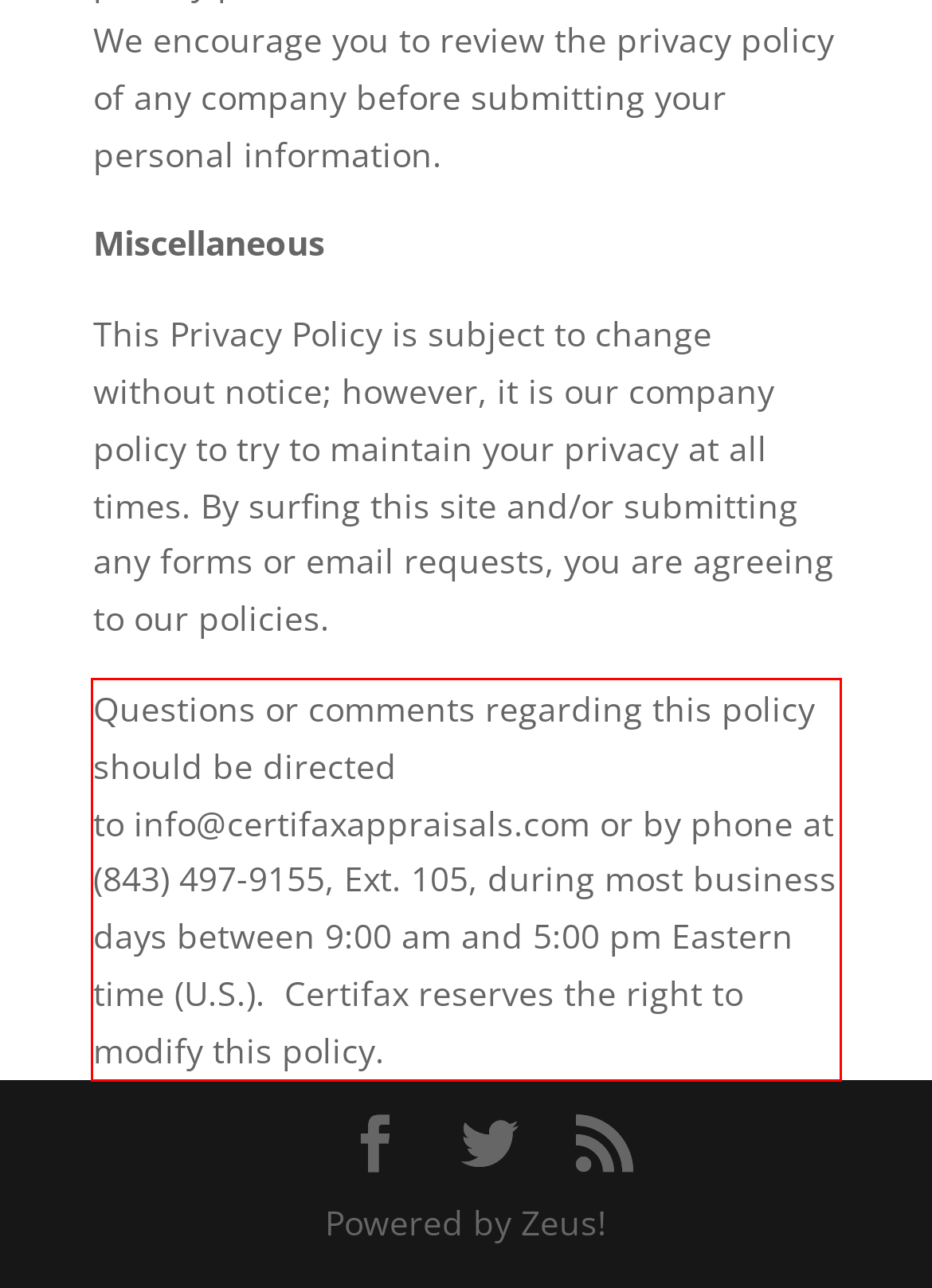Using the provided screenshot of a webpage, recognize and generate the text found within the red rectangle bounding box.

Questions or comments regarding this policy should be directed to info@certifaxappraisals.com or by phone at (843) 497-9155, Ext. 105, during most business days between 9:00 am and 5:00 pm Eastern time (U.S.). Certifax reserves the right to modify this policy.